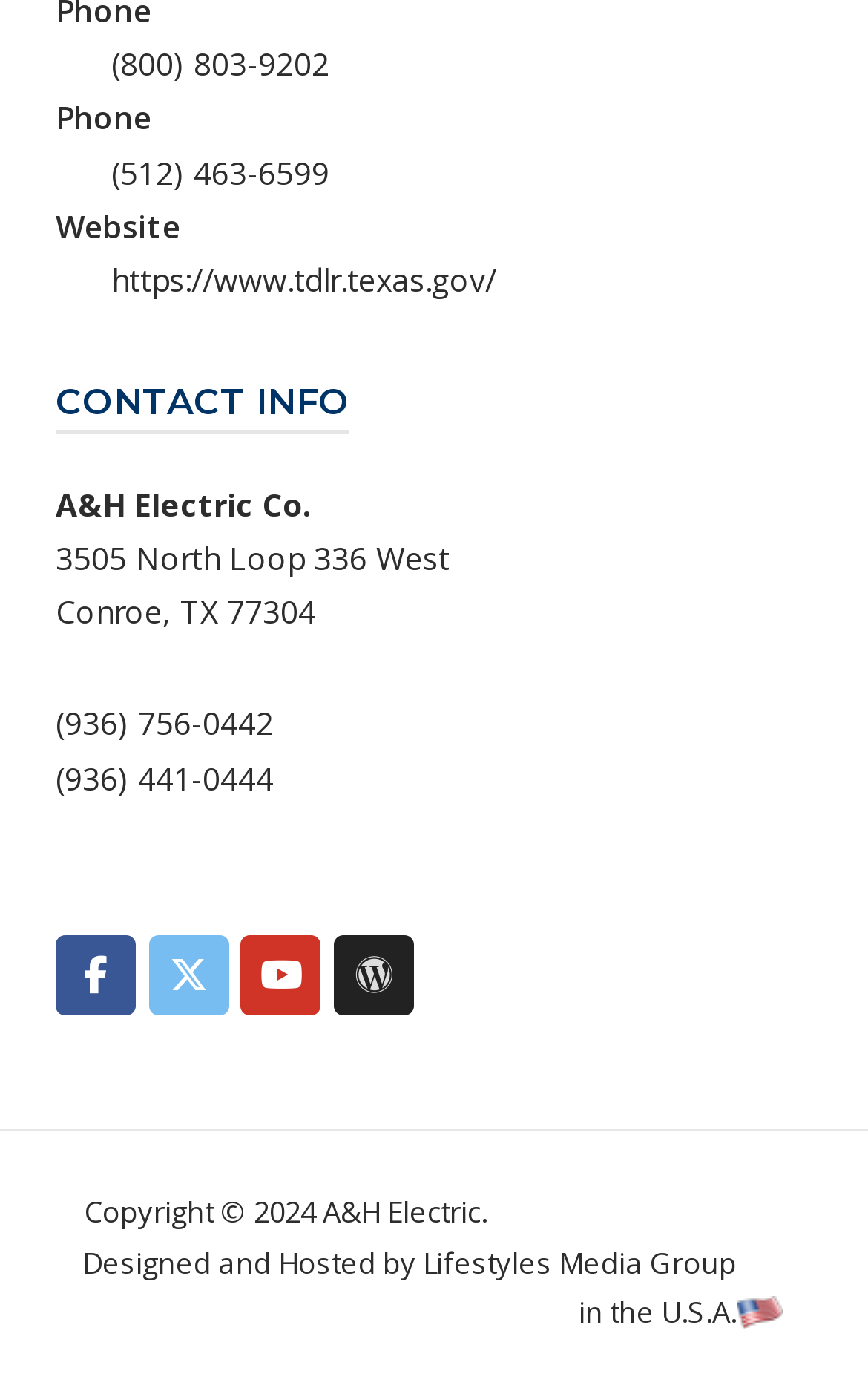Analyze the image and provide a detailed answer to the question: What is the phone number of A&H Electric Co.?

I found the phone number by looking at the contact information section of the webpage, where it lists the phone number as (936) 756-0442.